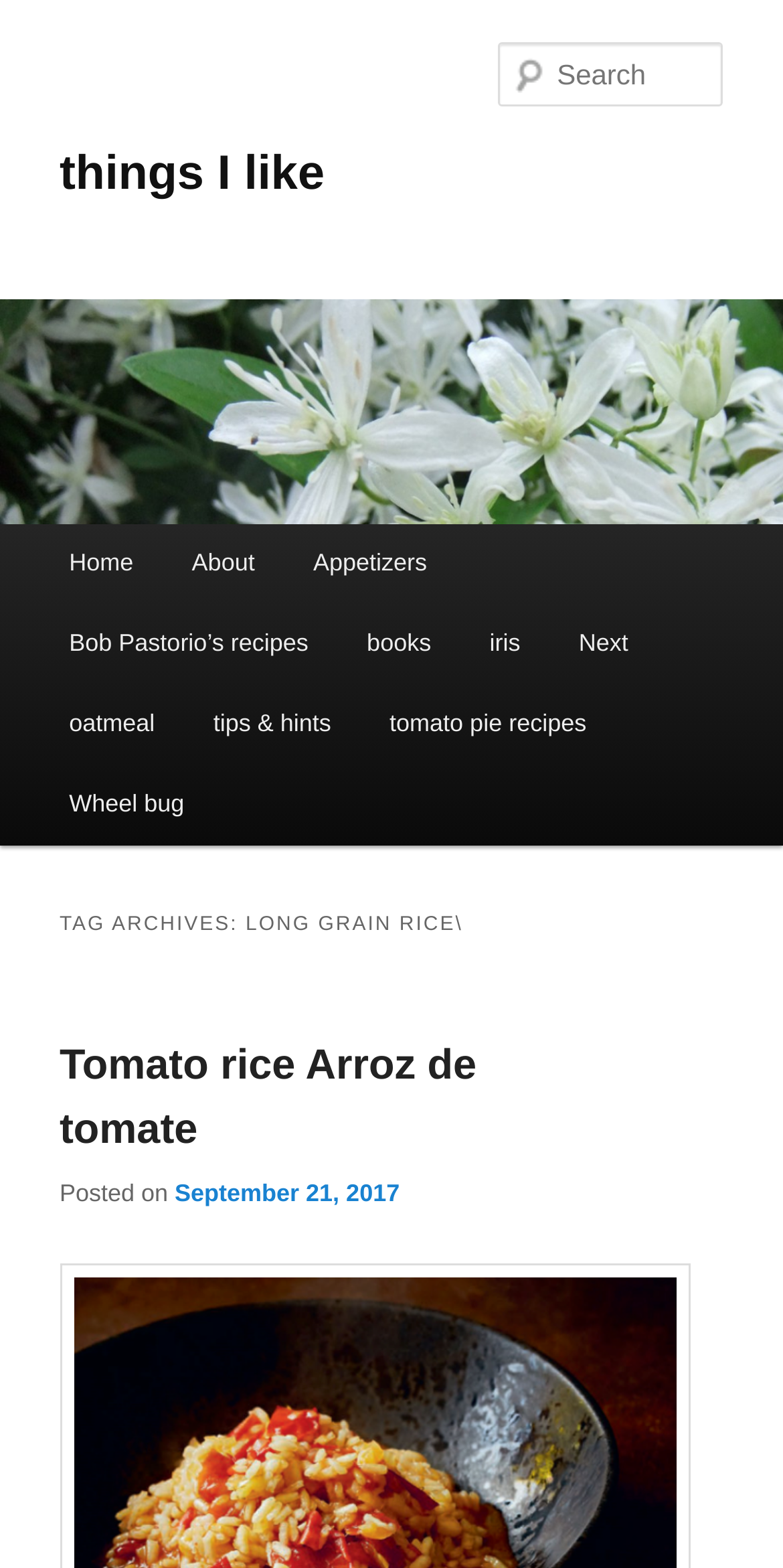Could you indicate the bounding box coordinates of the region to click in order to complete this instruction: "read about tomato rice Arroz de tomate".

[0.076, 0.665, 0.609, 0.735]